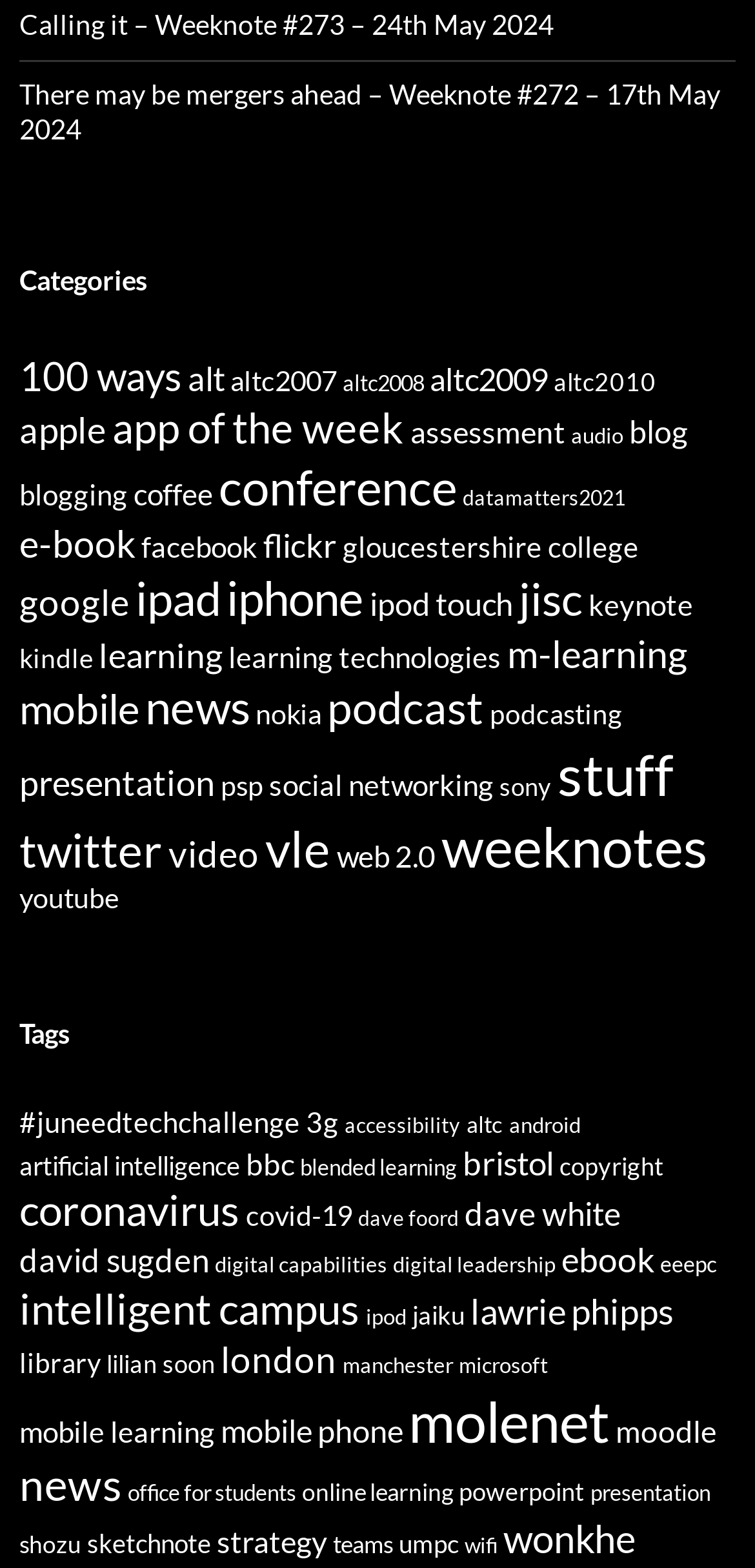Determine the coordinates of the bounding box that should be clicked to complete the instruction: "Click on the 'Categories' heading". The coordinates should be represented by four float numbers between 0 and 1: [left, top, right, bottom].

[0.026, 0.165, 0.974, 0.194]